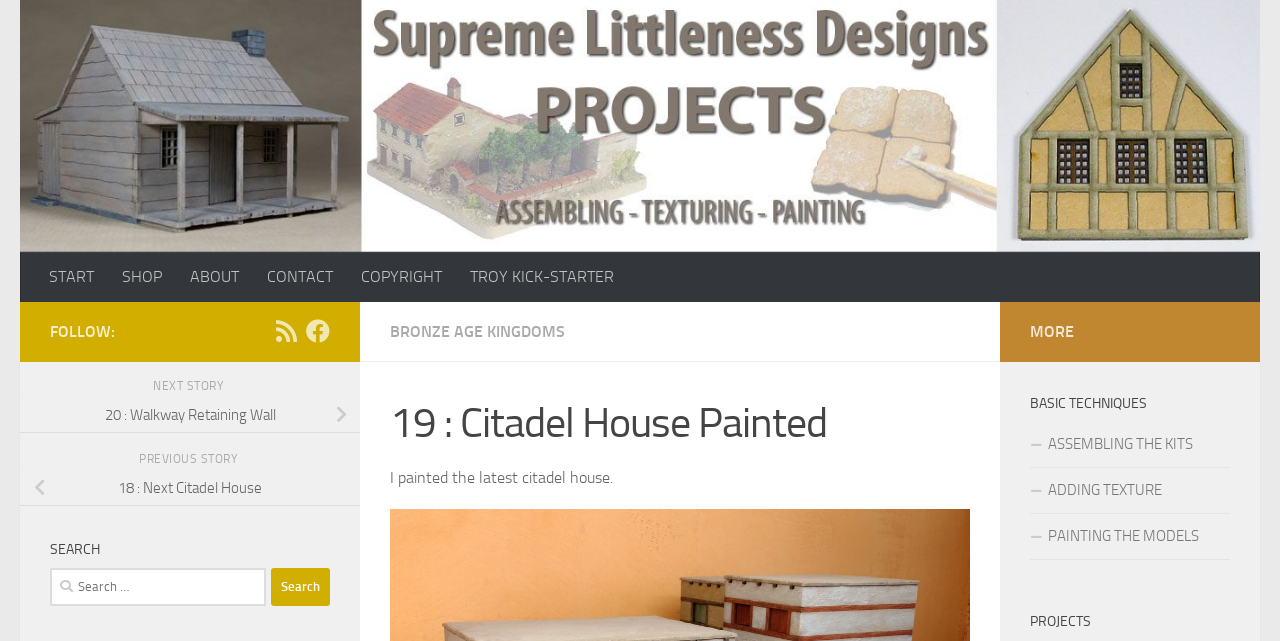Pinpoint the bounding box coordinates of the element to be clicked to execute the instruction: "Follow SLD on Facebook".

[0.239, 0.497, 0.258, 0.534]